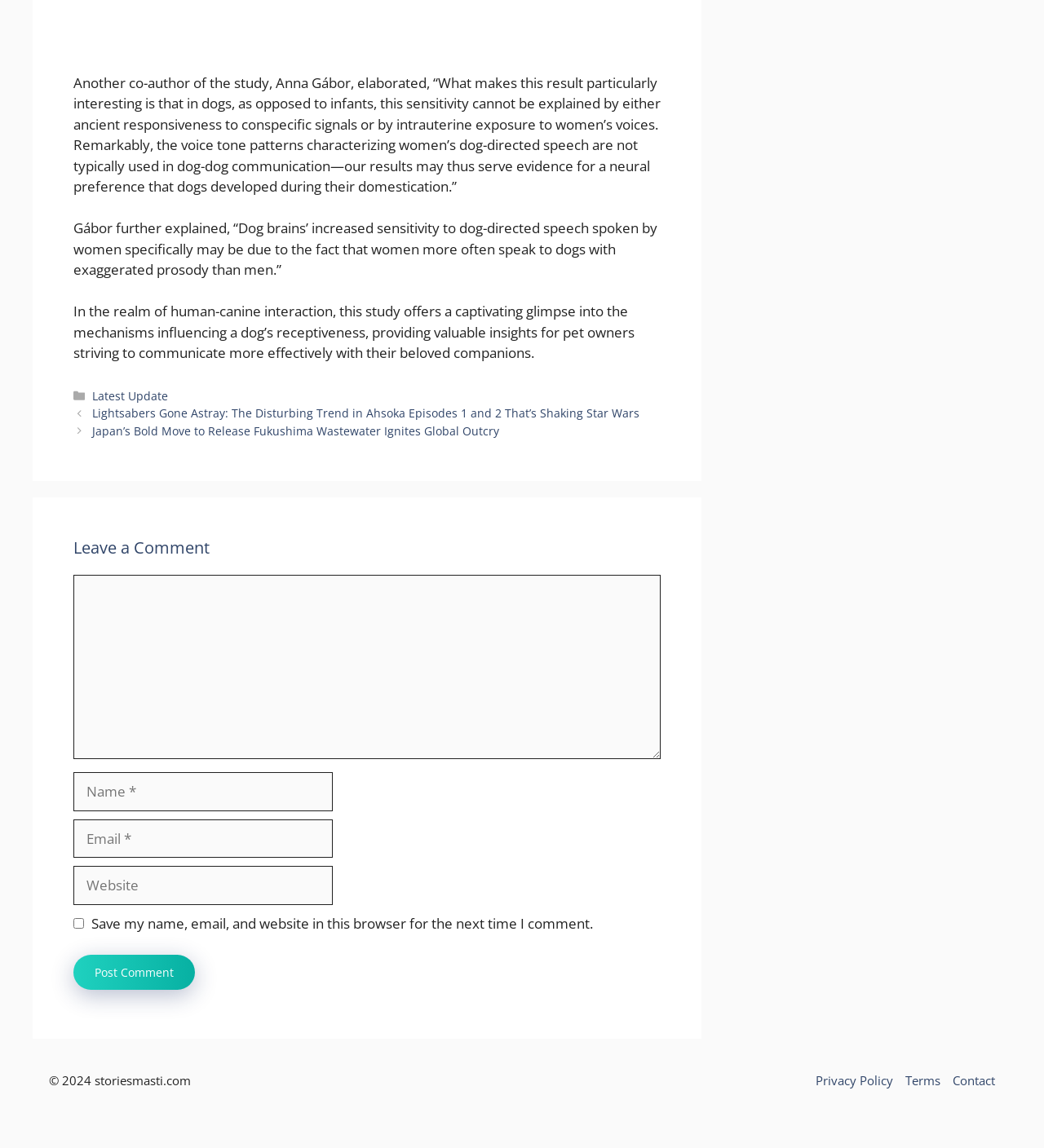By analyzing the image, answer the following question with a detailed response: What is the purpose of the comment section?

The comment section is provided at the bottom of the webpage, which includes a text box to enter a comment, fields to enter name, email, and website, and a checkbox to save the information for future comments. This suggests that the purpose of the comment section is to allow readers to leave their thoughts or opinions about the article.